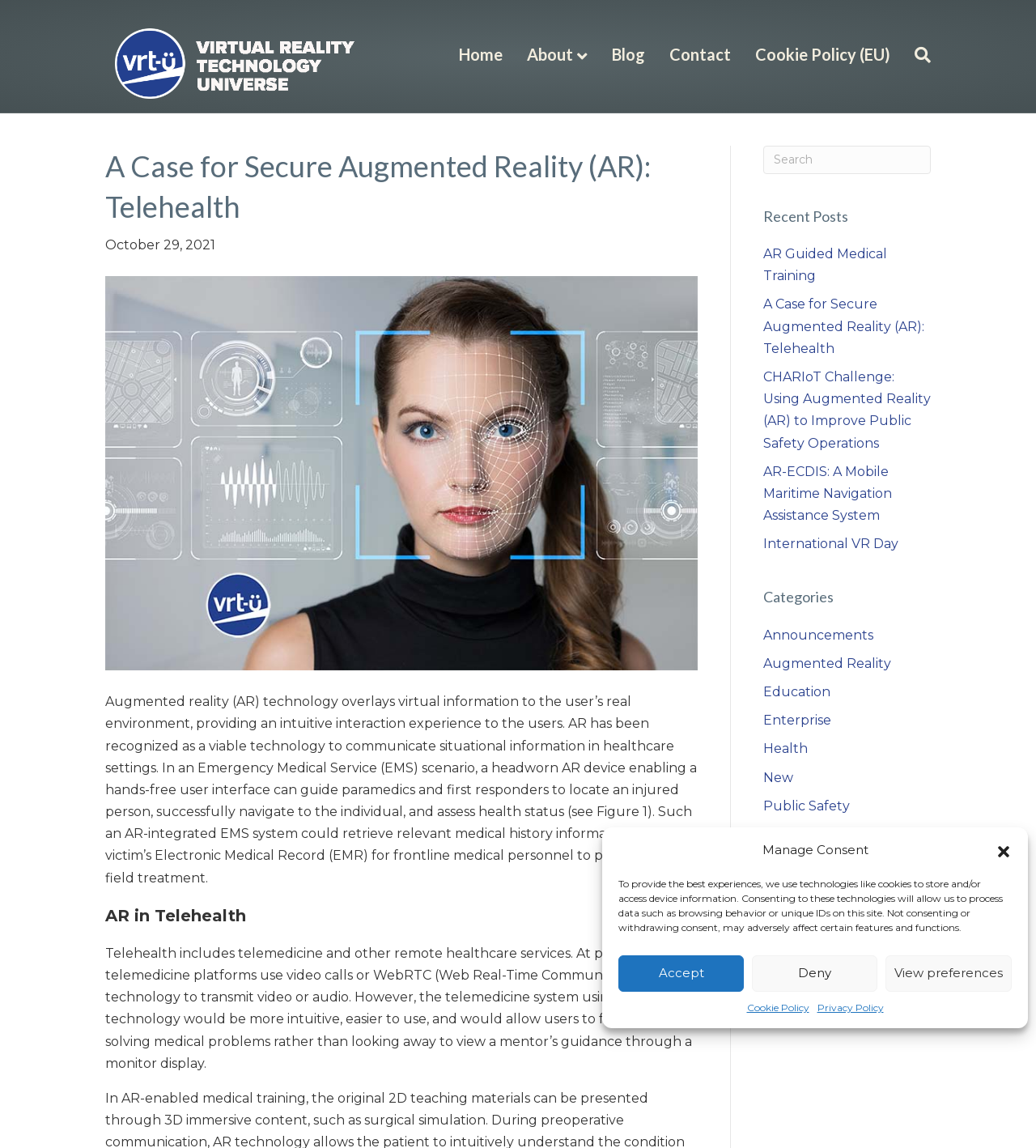Find and generate the main title of the webpage.

A Case for Secure Augmented Reality (AR): Telehealth